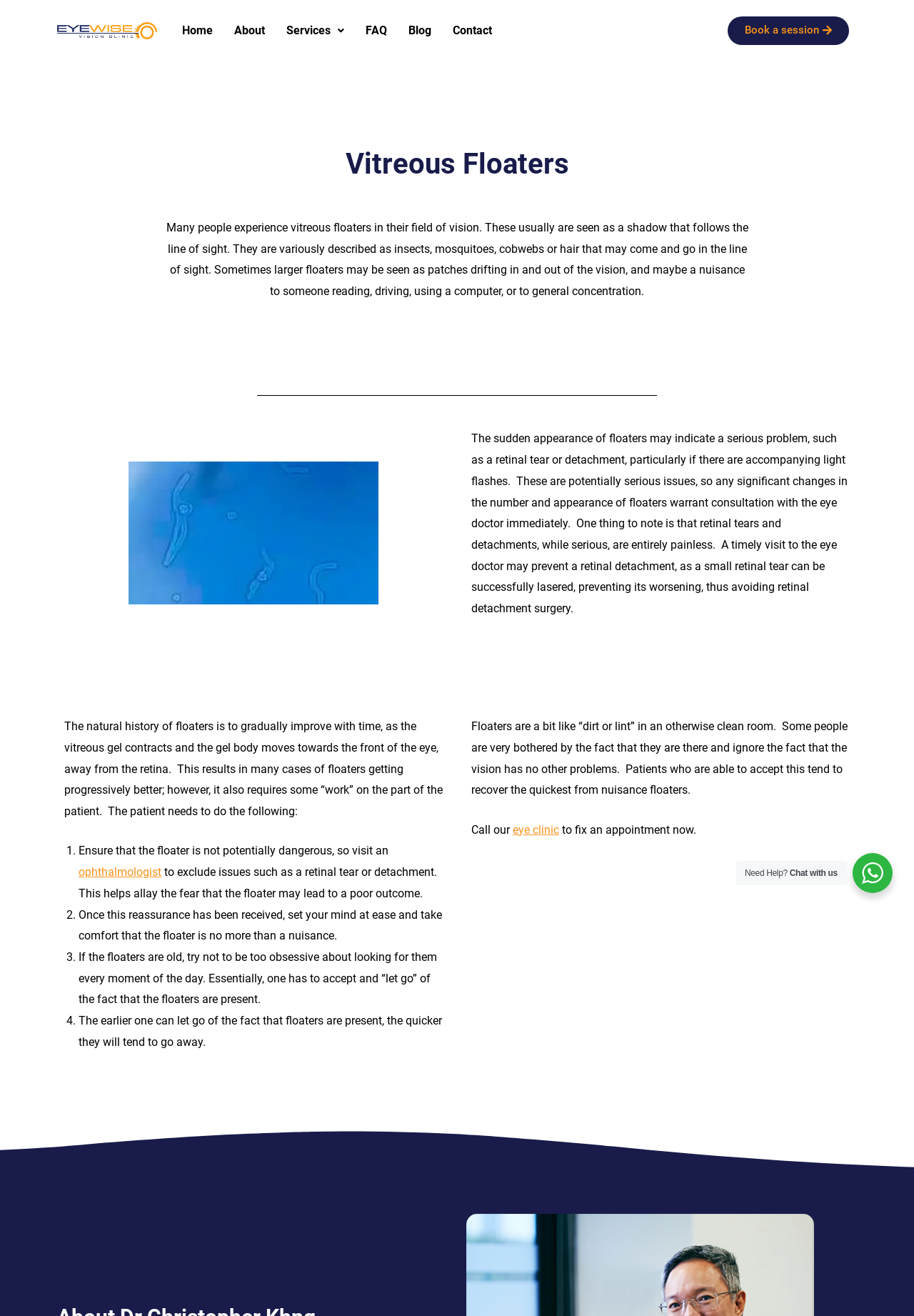Detail the features and information presented on the webpage.

The webpage is about vitreous floaters treatment and consultation. At the top, there are six links: "Home", "About", "Services", "FAQ", "Blog", and "Contact", aligned horizontally. To the right of these links, there is a "Book a session" button.

Below the navigation links, there is a heading "Vitreous Floaters" followed by a paragraph of text that describes what vitreous floaters are and how they appear in one's field of vision. Next to this text, there is an image.

The webpage then explains the potential seriousness of vitreous floaters, including the risk of retinal tears or detachment, and the importance of consulting an eye doctor if there are significant changes in the number and appearance of floaters.

Further down, there is a section that discusses the natural history of floaters, which is to gradually improve with time. This section also provides advice to patients on how to cope with floaters, including ensuring that the floater is not potentially dangerous, setting one's mind at ease, and not being too obsessive about looking for them.

At the bottom of the page, there is a call to action to fix an appointment at the eye clinic, accompanied by a link to the clinic. Additionally, there are two static texts, "Need Help?" and "Chat with us", positioned at the bottom right corner of the page.